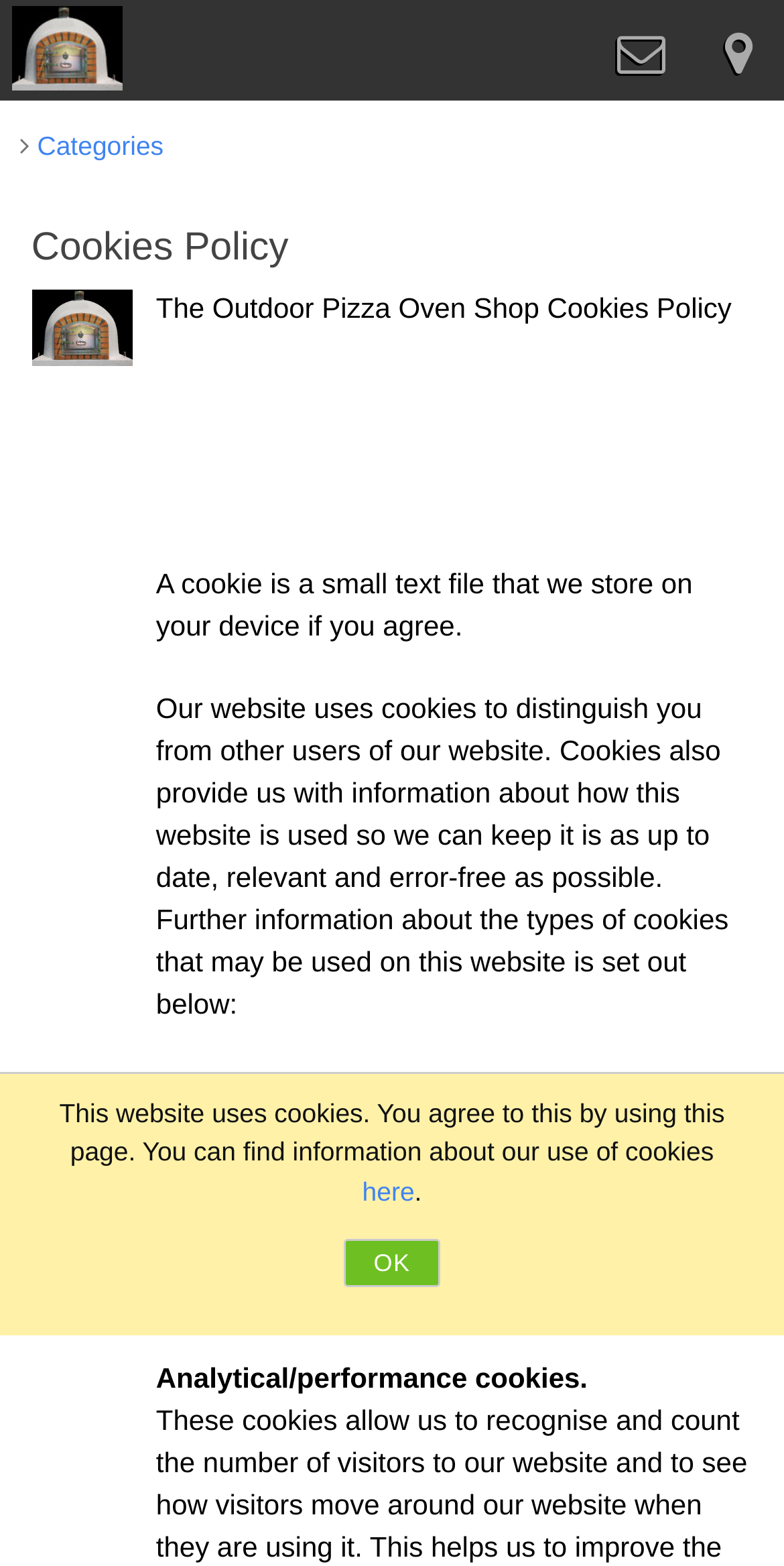Using the element description ALLEY PAVING, predict the bounding box coordinates for the UI element. Provide the coordinates in (top-left x, top-left y, bottom-right x, bottom-right y) format with values ranging from 0 to 1.

None